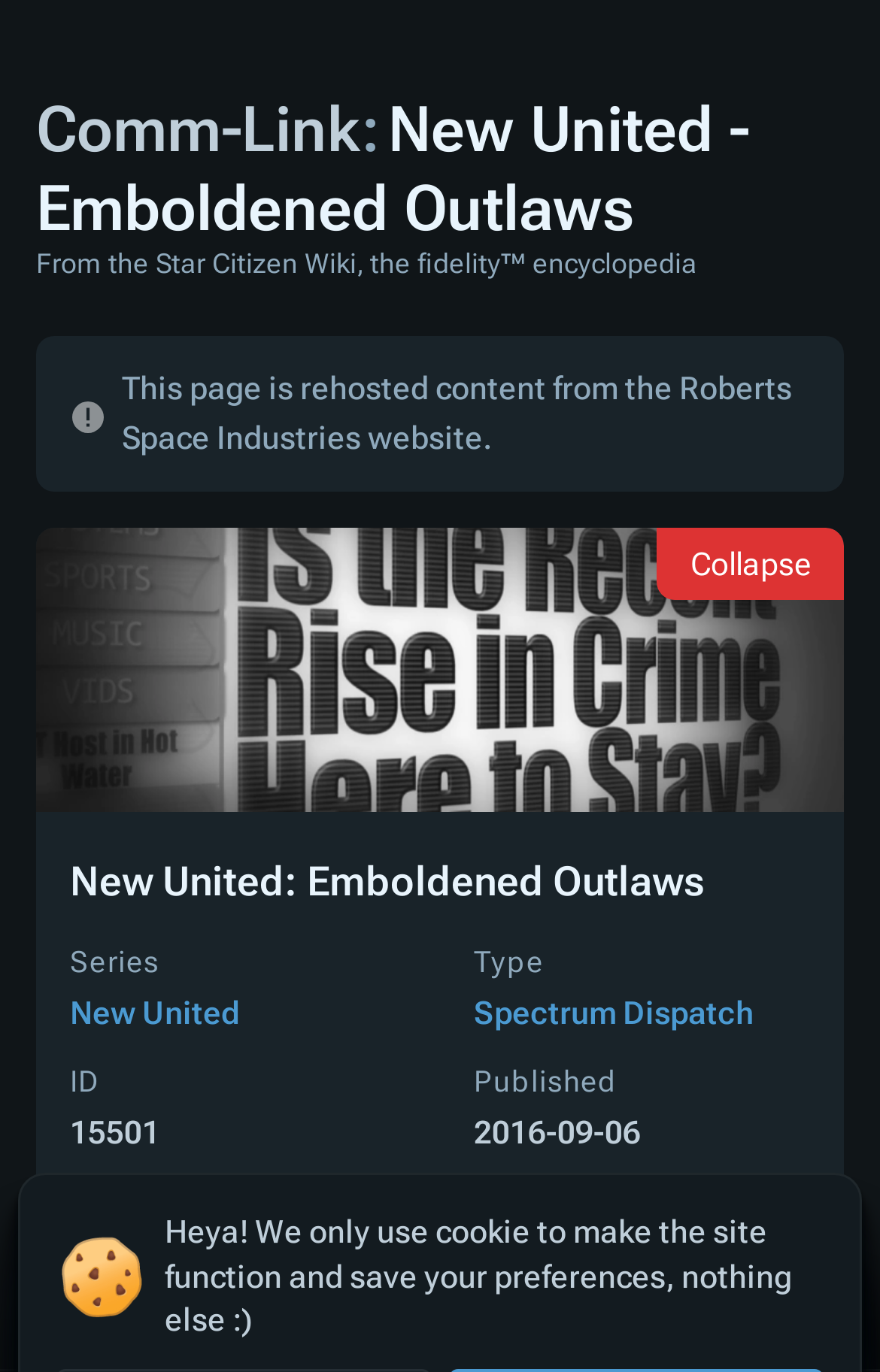Provide the bounding box coordinates of the HTML element this sentence describes: "New United: Emboldened Outlaws". The bounding box coordinates consist of four float numbers between 0 and 1, i.e., [left, top, right, bottom].

[0.182, 0.9, 0.772, 0.926]